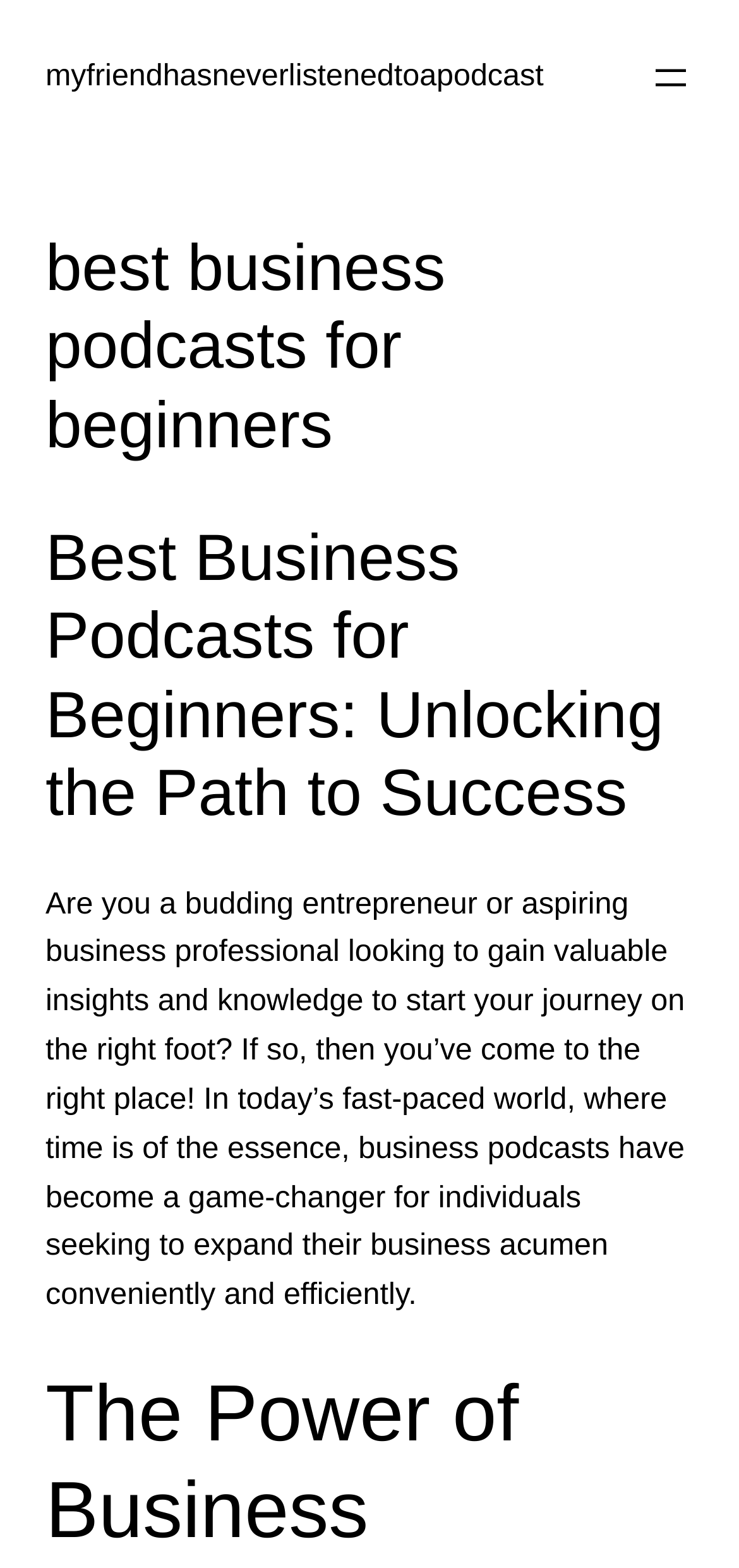Find the bounding box coordinates for the element described here: "aria-label="Open menu"".

[0.877, 0.035, 0.938, 0.064]